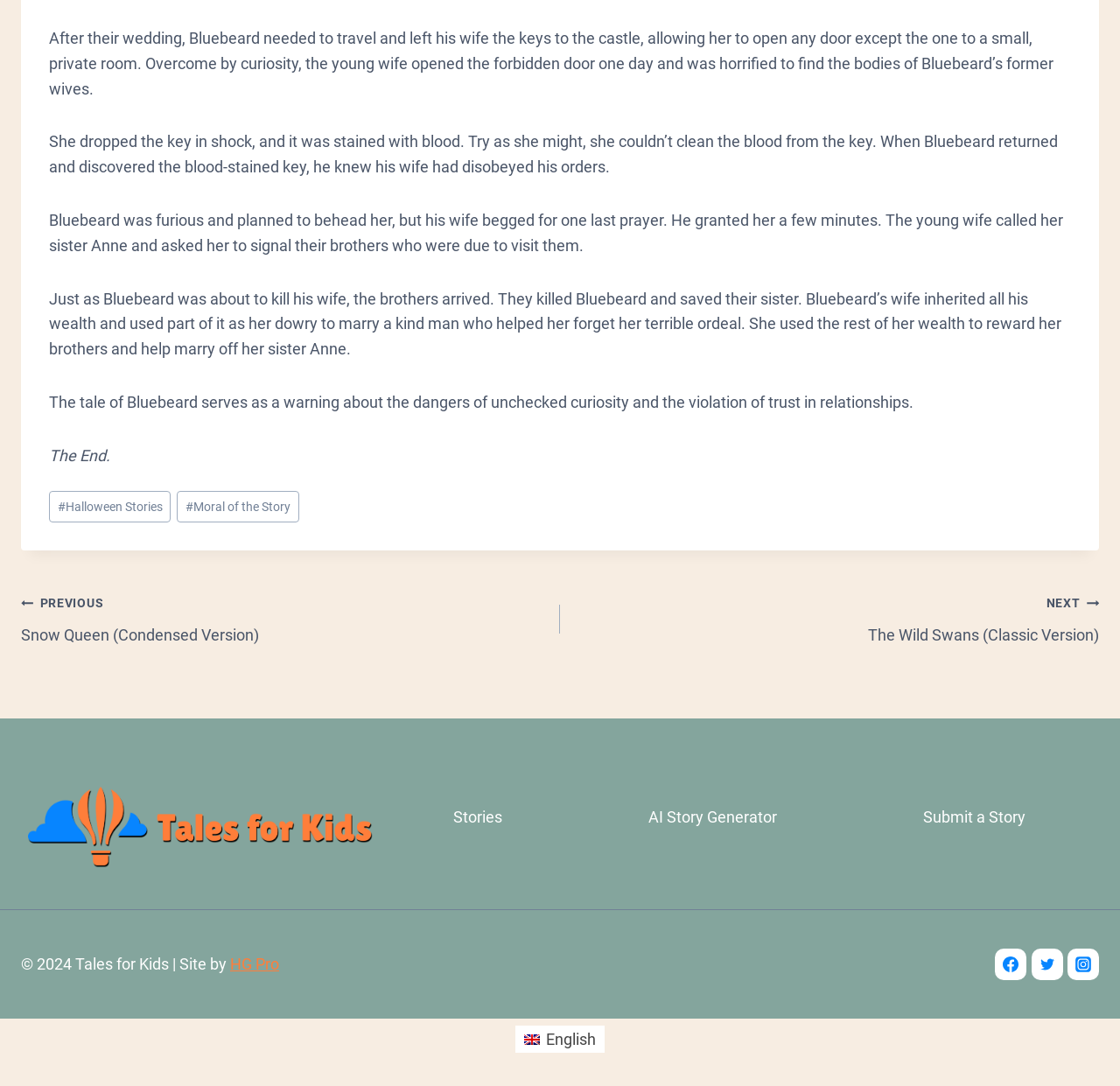Please provide the bounding box coordinate of the region that matches the element description: Instagram. Coordinates should be in the format (top-left x, top-left y, bottom-right x, bottom-right y) and all values should be between 0 and 1.

[0.953, 0.874, 0.981, 0.903]